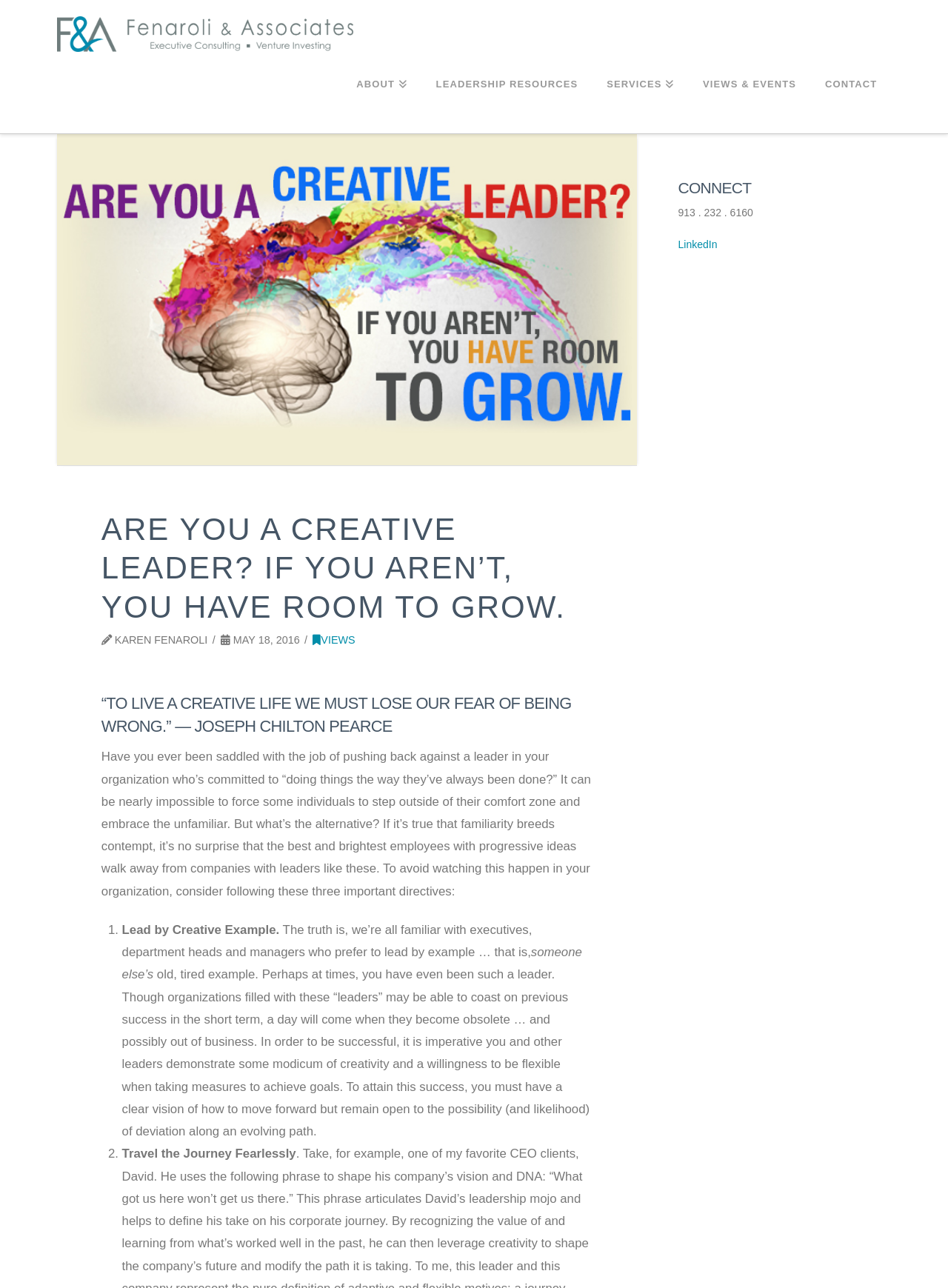With reference to the image, please provide a detailed answer to the following question: What is the topic of the main article?

I inferred the topic by reading the heading 'ARE YOU A CREATIVE LEADER? IF YOU AREN’T, YOU HAVE ROOM TO GROW.' and the subsequent paragraphs, which discuss the importance of creative leadership.